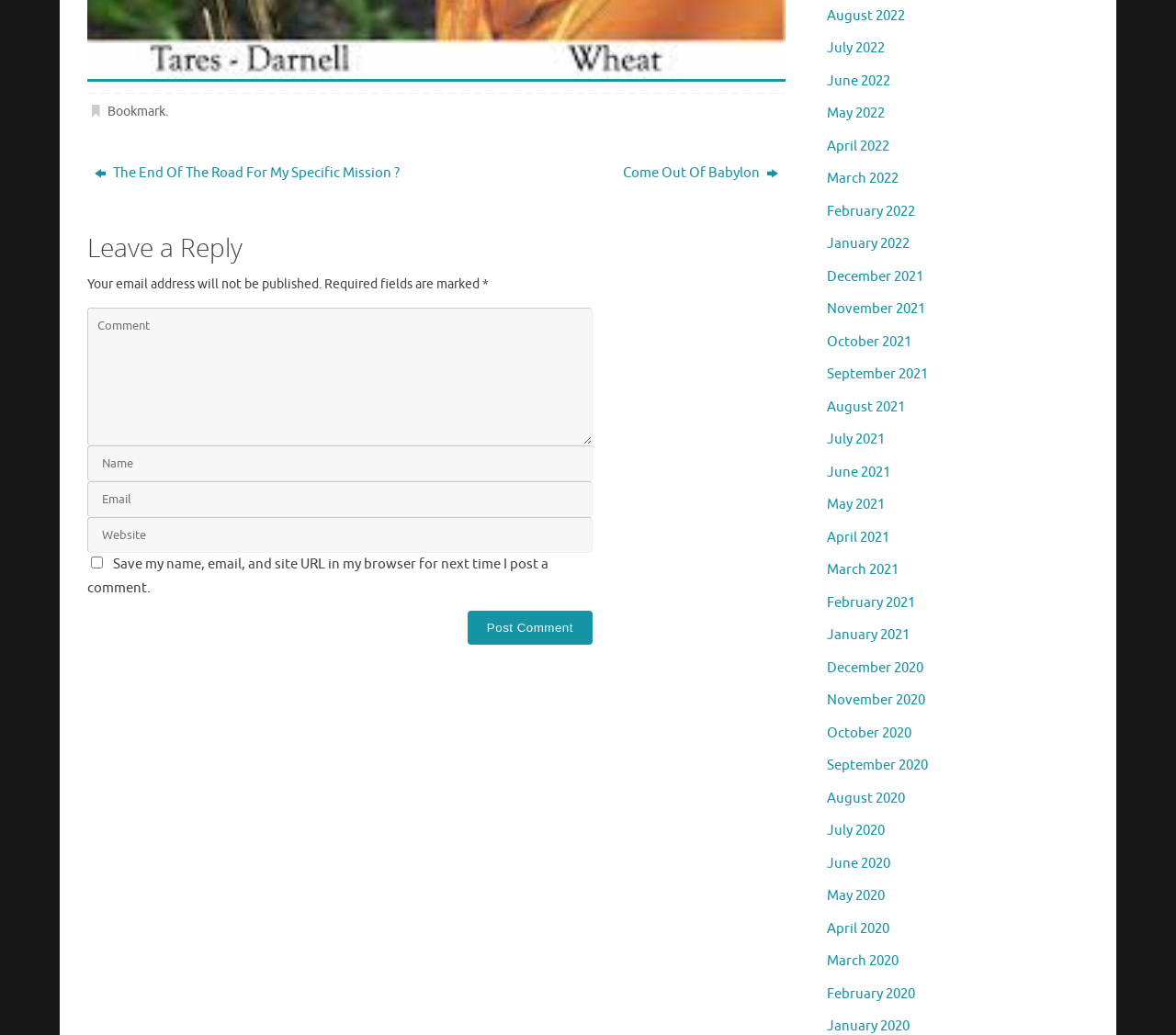Please identify the bounding box coordinates of where to click in order to follow the instruction: "Click the Home link".

None